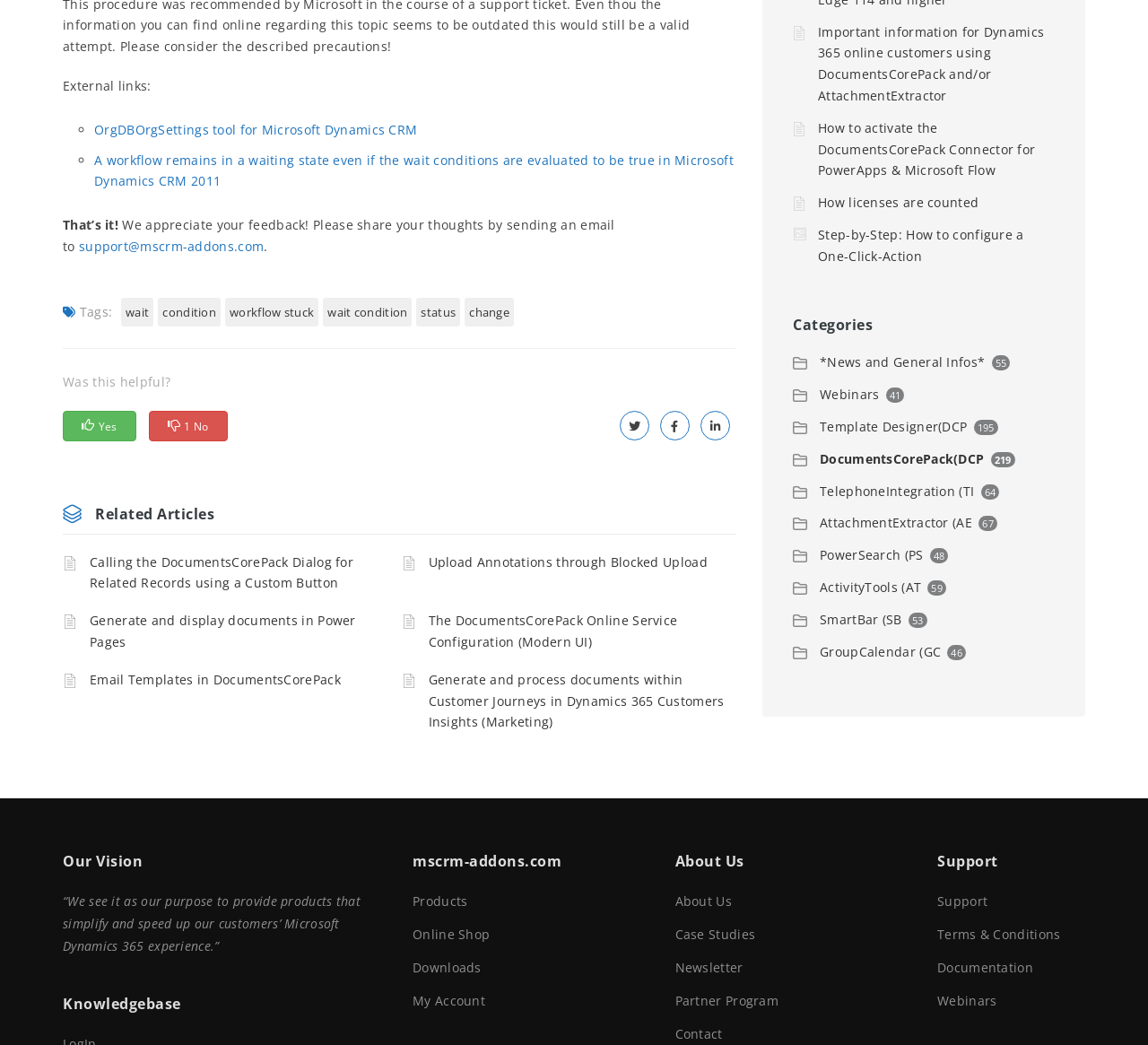Using the webpage screenshot and the element description Terms & Conditions, determine the bounding box coordinates. Specify the coordinates in the format (top-left x, top-left y, bottom-right x, bottom-right y) with values ranging from 0 to 1.

[0.816, 0.886, 0.924, 0.902]